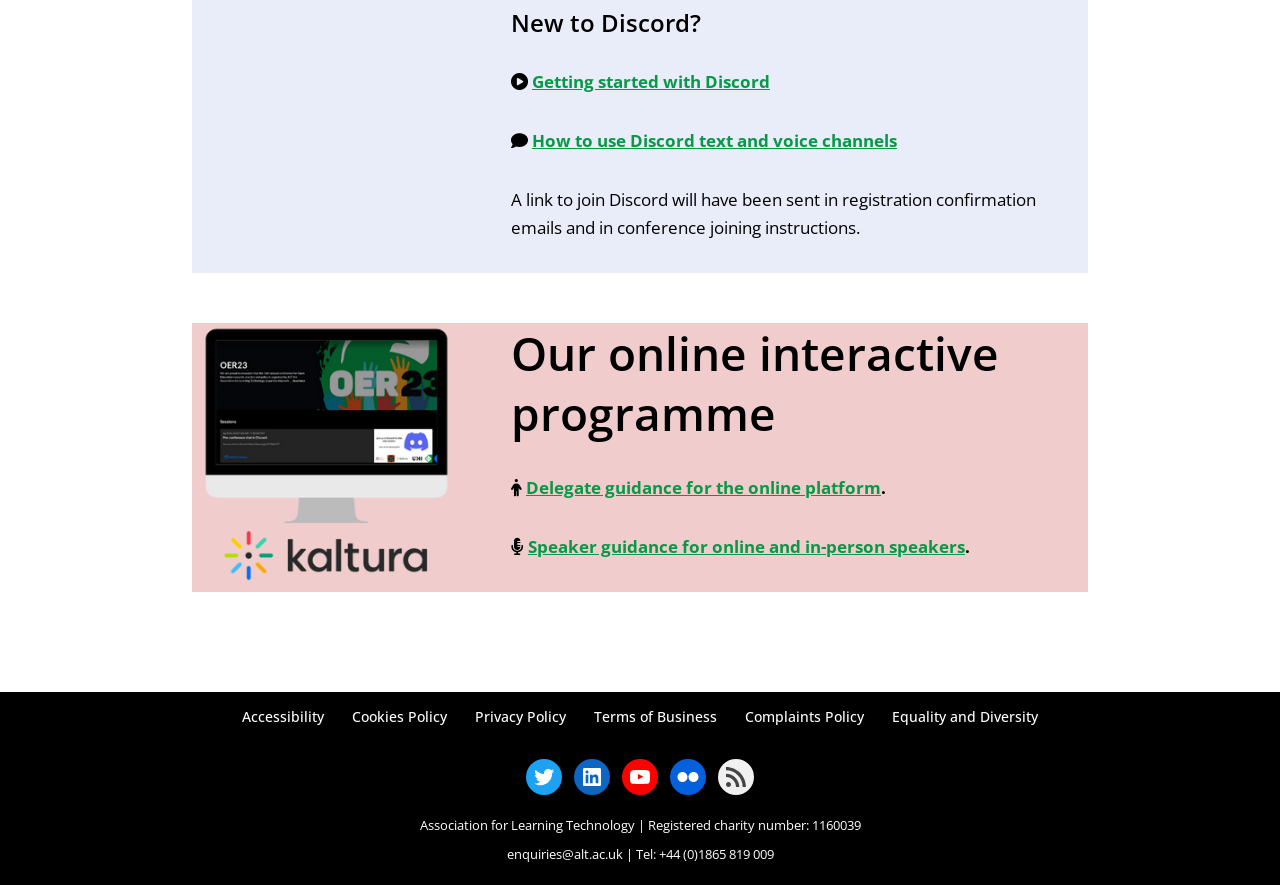Given the description of a UI element: "Getting started with Discord", identify the bounding box coordinates of the matching element in the webpage screenshot.

[0.416, 0.079, 0.602, 0.105]